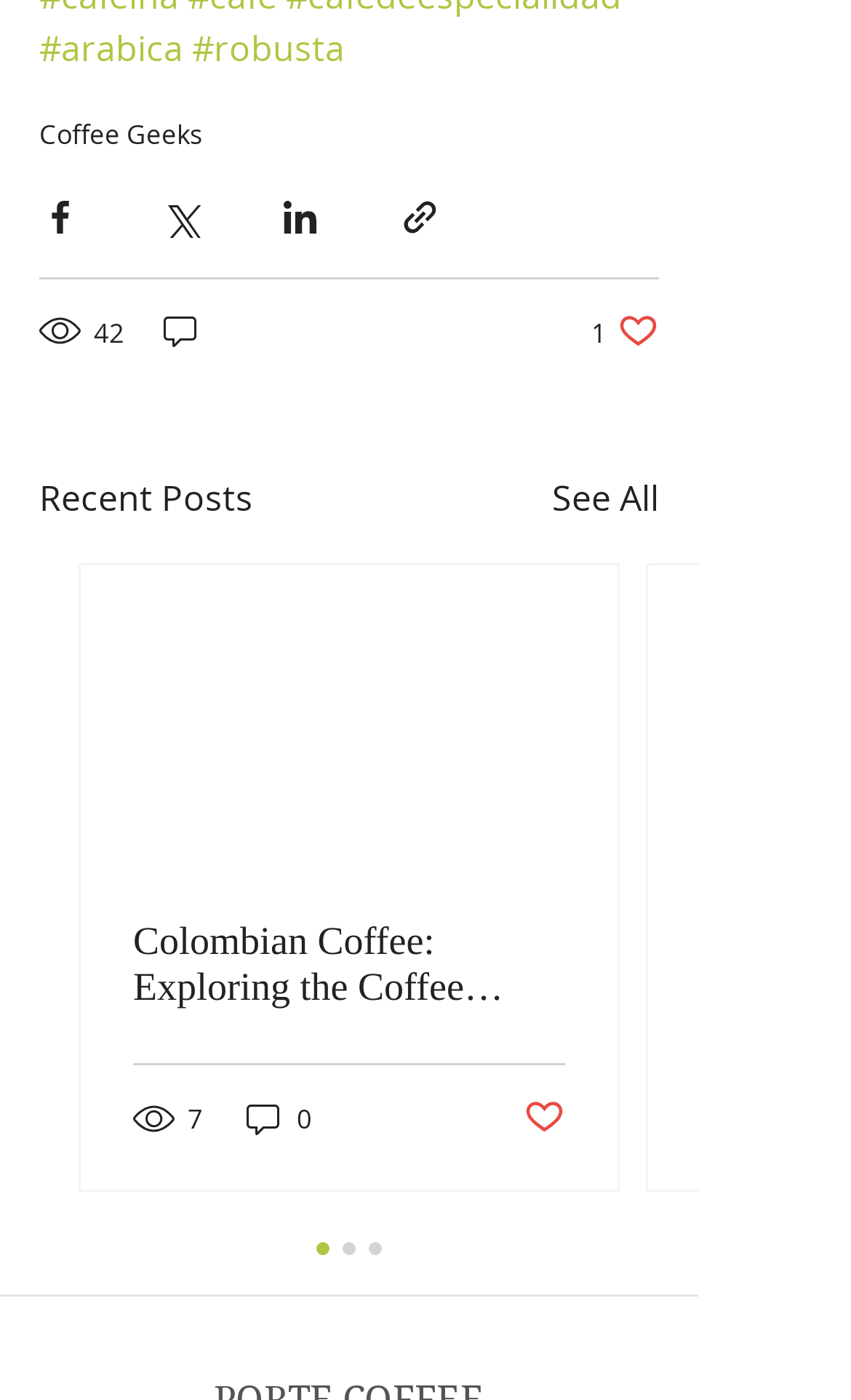Answer with a single word or phrase: 
How many likes does the first post have?

1